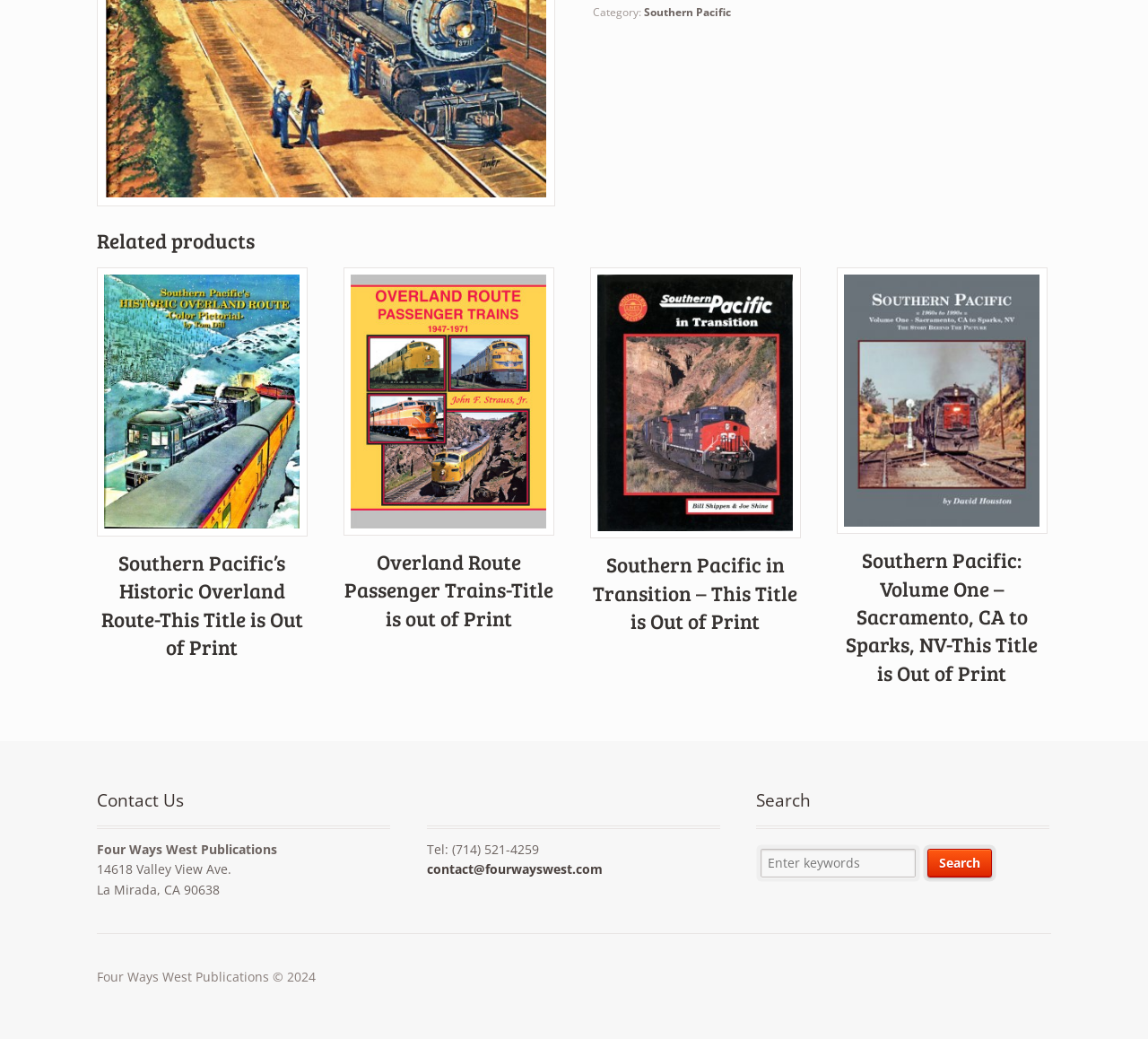Given the following UI element description: "Southern Pacific", find the bounding box coordinates in the webpage screenshot.

[0.561, 0.005, 0.637, 0.019]